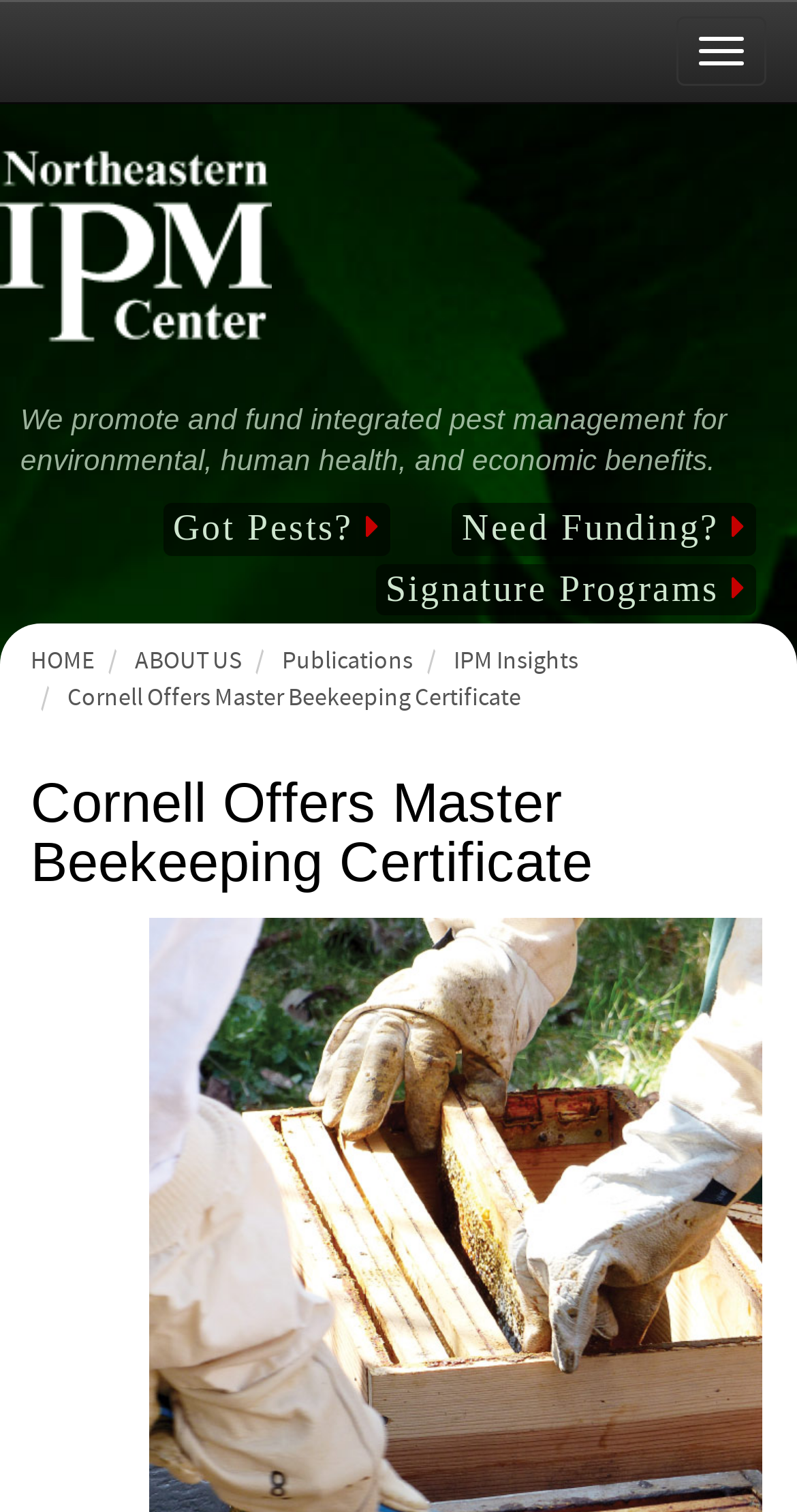Offer a comprehensive description of the webpage’s content and structure.

The webpage is about Cornell University's Master Beekeeper Program certificate offered through eCornell. At the top right corner, there is a button. On the top left, there is a link to the Northeastern IPM Center, accompanied by an image with the same name. Below the image, there is a static text describing the purpose of the Northeastern IPM Center.

In the middle of the page, there are three links: "Need Funding?", "Got Pests?", and "Signature Programs", each with an icon. These links are positioned horizontally, with "Need Funding?" on the right, "Got Pests?" in the middle, and "Signature Programs" on the right.

Below these links, there is a navigation menu with five links: "HOME", "ABOUT US", "Publications", "IPM Insights", and "Cornell Offers Master Beekeeping Certificate". These links are positioned horizontally, with "HOME" on the left and "Cornell Offers Master Beekeeping Certificate" on the right.

Finally, there is a heading that repeats the title "Cornell Offers Master Beekeeping Certificate" at the bottom of the page, taking up most of the width.